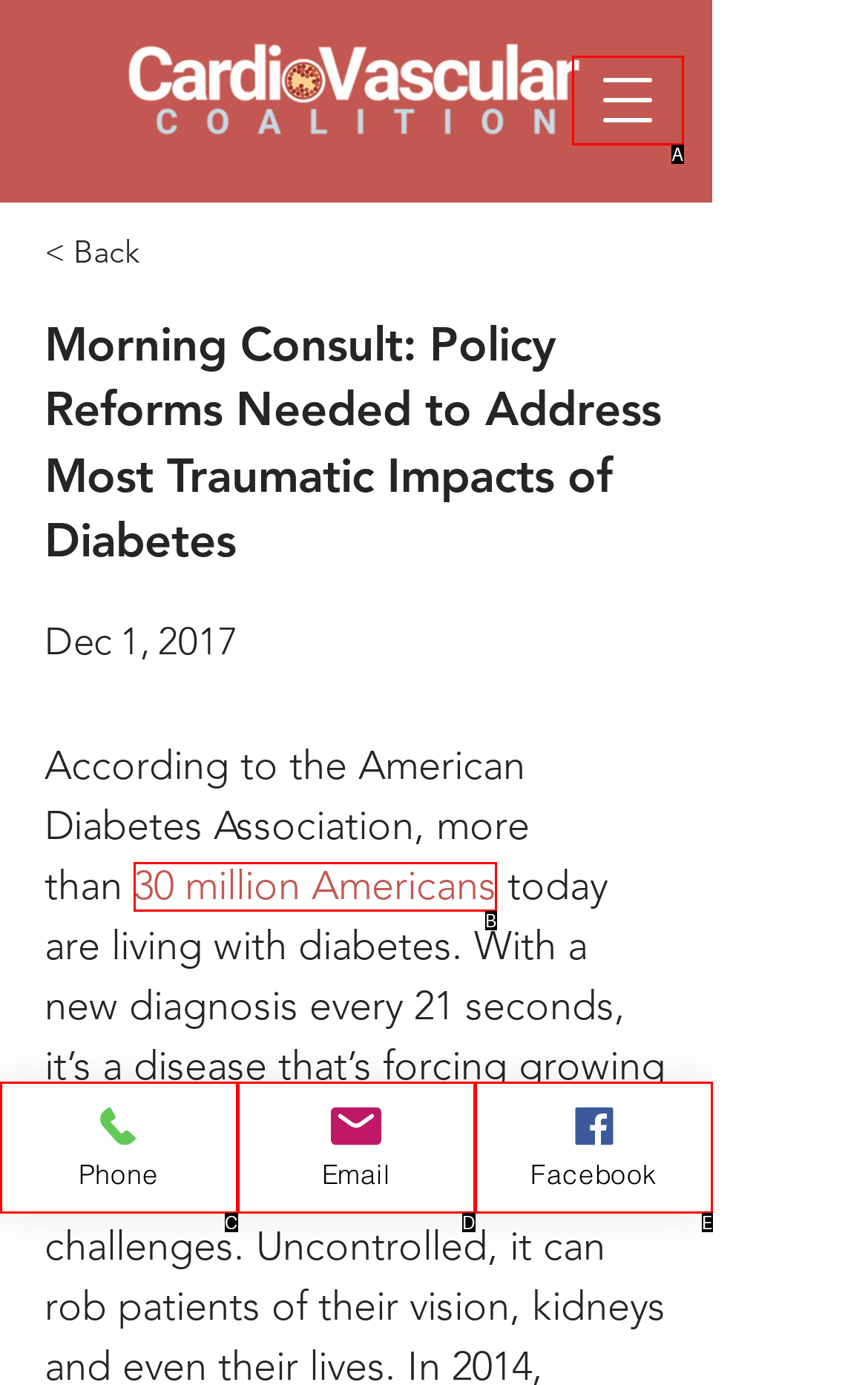Which HTML element matches the description: aria-label="Open navigation menu"?
Reply with the letter of the correct choice.

A